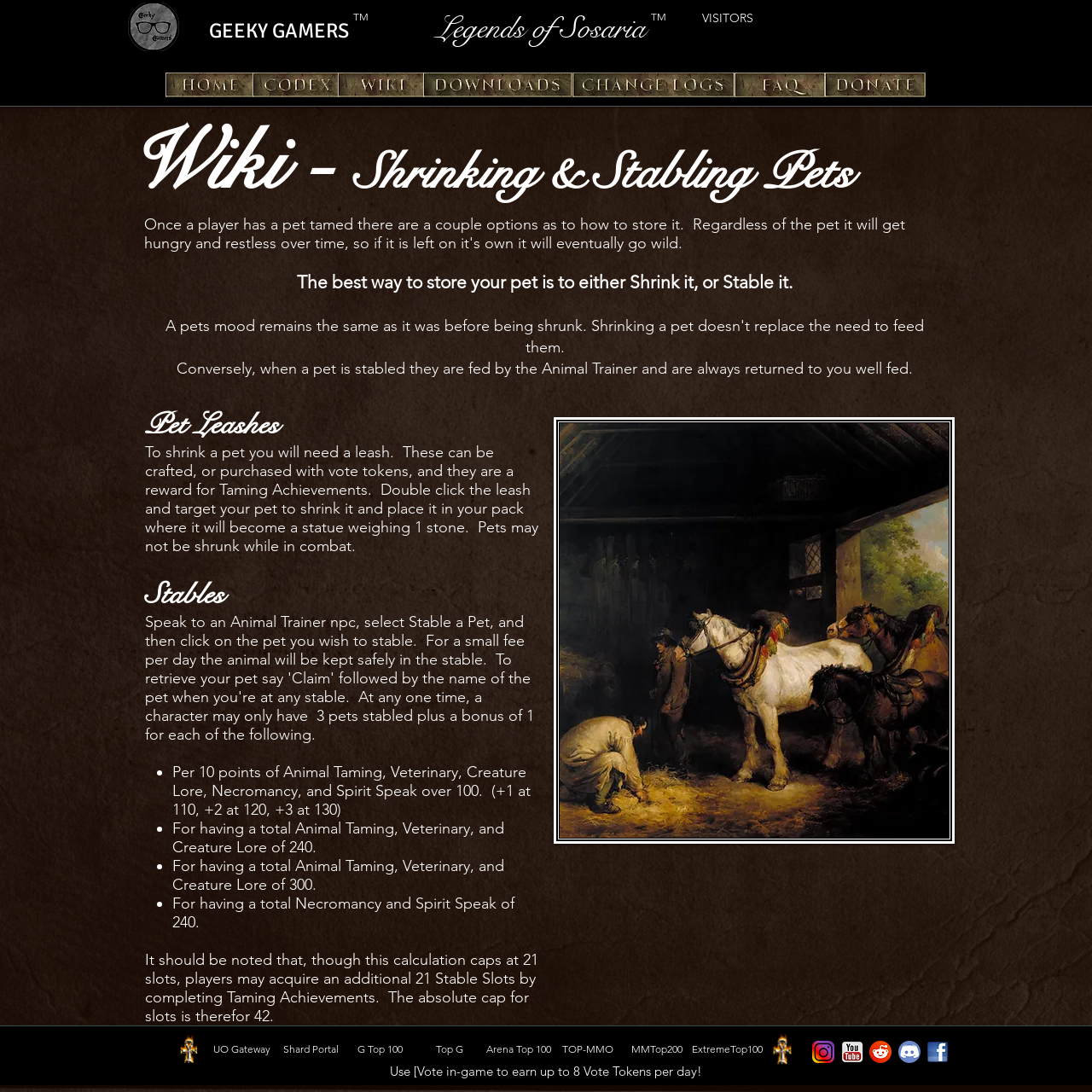Deliver a detailed narrative of the webpage's visual and textual elements.

This webpage is about "Wiki Shrinking and Stabling Pets" in the context of "Legends of Sosaria". At the top, there is a logo of "GEEKY GAMERS" with a trademark symbol next to it, followed by a heading "Legends of Sosaria". Below this, there are several links with images, including "Home", "Codex", "Wiki", "Downloads", "Change_Logs", "FAQ", and "Donate".

The main content of the webpage is divided into sections. The first section has a heading "Wiki - Shrinking & Stabling Pets" and explains that the best way to store pets is to either shrink or stable them. The text also mentions that stabled pets are fed by the Animal Trainer and are always returned well fed.

The next section discusses pet leashes, which are required to shrink pets. It explains how to obtain leashes and how to use them to shrink pets. Below this, there is a section about stables, which lists several conditions to increase stable slots, including having a total Animal Taming, Veterinary, and Creature Lore of 240 or 300, and having a total Necromancy and Spirit Speak of 240.

To the right of the main content, there is an image "N01030_10.jpg". At the bottom of the webpage, there are several links to other websites, including "UO Gateway", "Shard Portal", and several top gaming websites. There are also social media links, including Instagram, YouTube, Reddit, Discord, and Facebook.